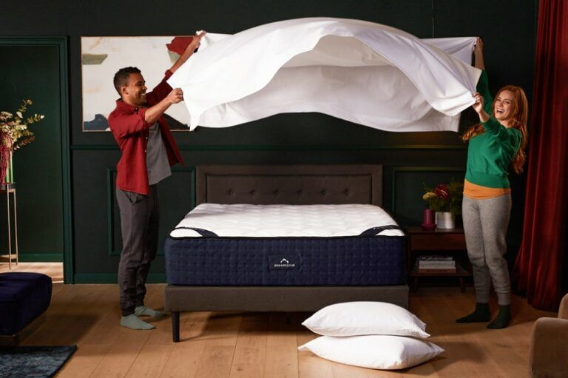Respond concisely with one word or phrase to the following query:
What is the color of the mattress?

deep blue